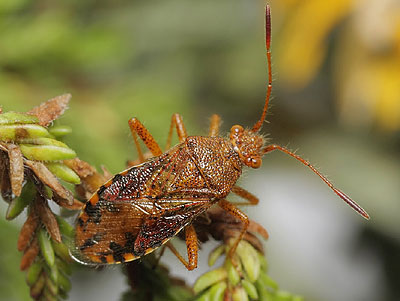Explain the details of the image you are viewing.

The image showcases a close-up of the insect *Rhopalus maculatus*, a member of the Rhopalidae family, commonly known as the "hairy bug." This species is characterized by its reddish-brown coloration, prominently featuring a robust body with a distinctly red pigmented corium and an orange abdomen adorned with serrated dark markings. The bug's membranous forewings are largely transparent, illustrating its unique morphological traits.

Typically found on damp heaths and fens in southern Britain, *Rhopalus maculatus* primarily feeds on marsh thistle and marsh cinquefoil. The underside of its abdomen exhibits several rows of dark spots, adding to its identification features. Adults can be observed year-round, with new generations emerging in August. This particular specimen was photographed in Dorset during May 2009, highlighting its habitat and seasonal activity.